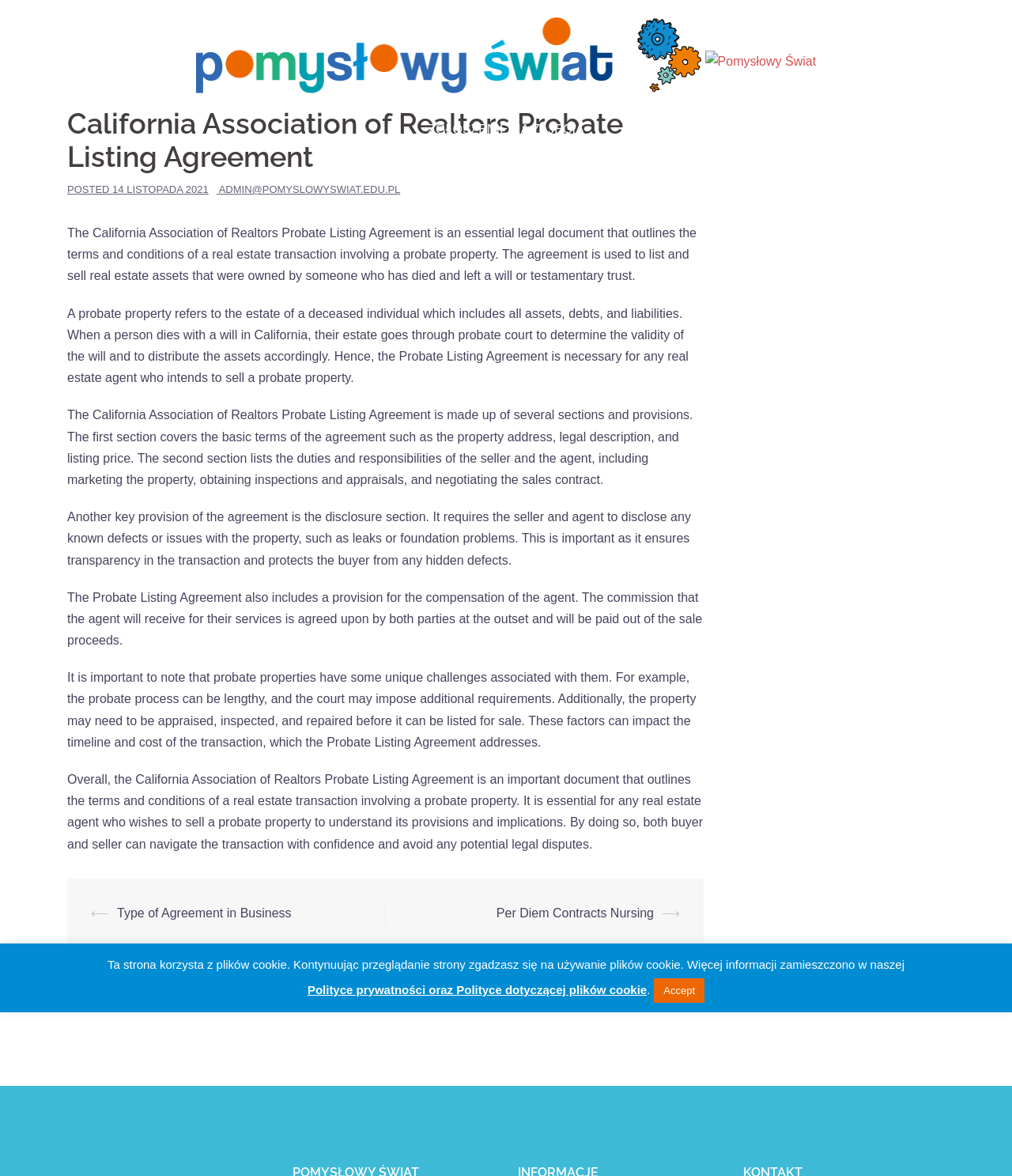Please provide the bounding box coordinates for the element that needs to be clicked to perform the instruction: "View the Type of Agreement in Business page". The coordinates must consist of four float numbers between 0 and 1, formatted as [left, top, right, bottom].

[0.116, 0.771, 0.288, 0.782]